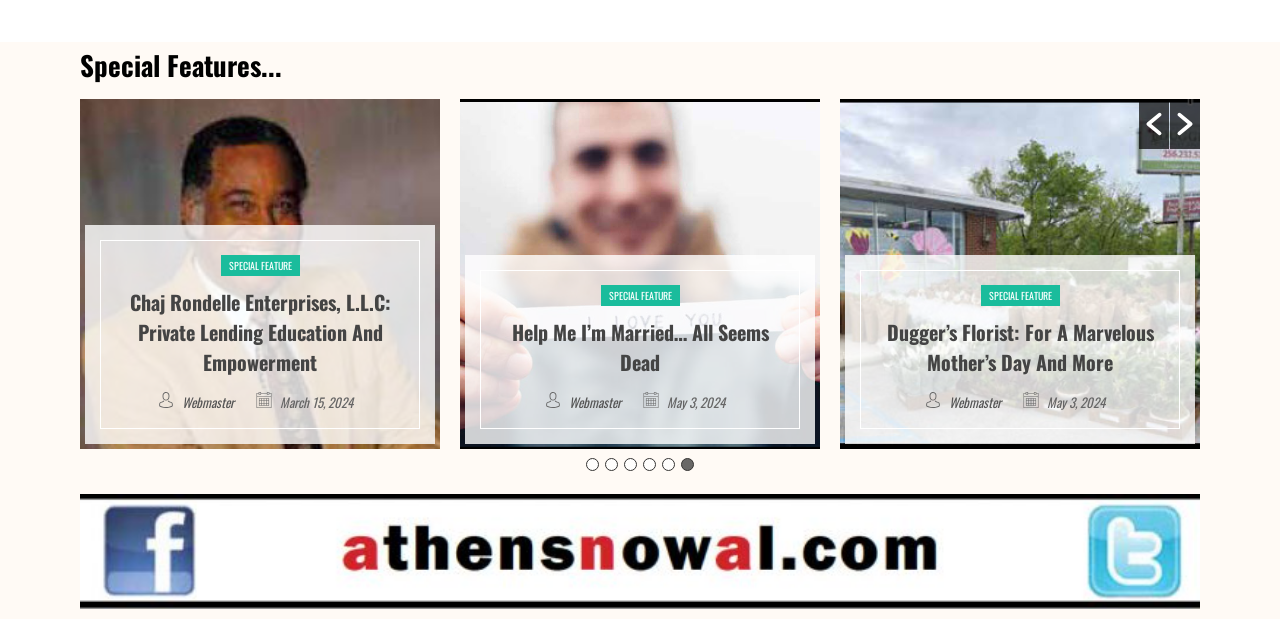Find the bounding box coordinates of the clickable region needed to perform the following instruction: "Click the previous button". The coordinates should be provided as four float numbers between 0 and 1, i.e., [left, top, right, bottom].

[0.89, 0.161, 0.913, 0.242]